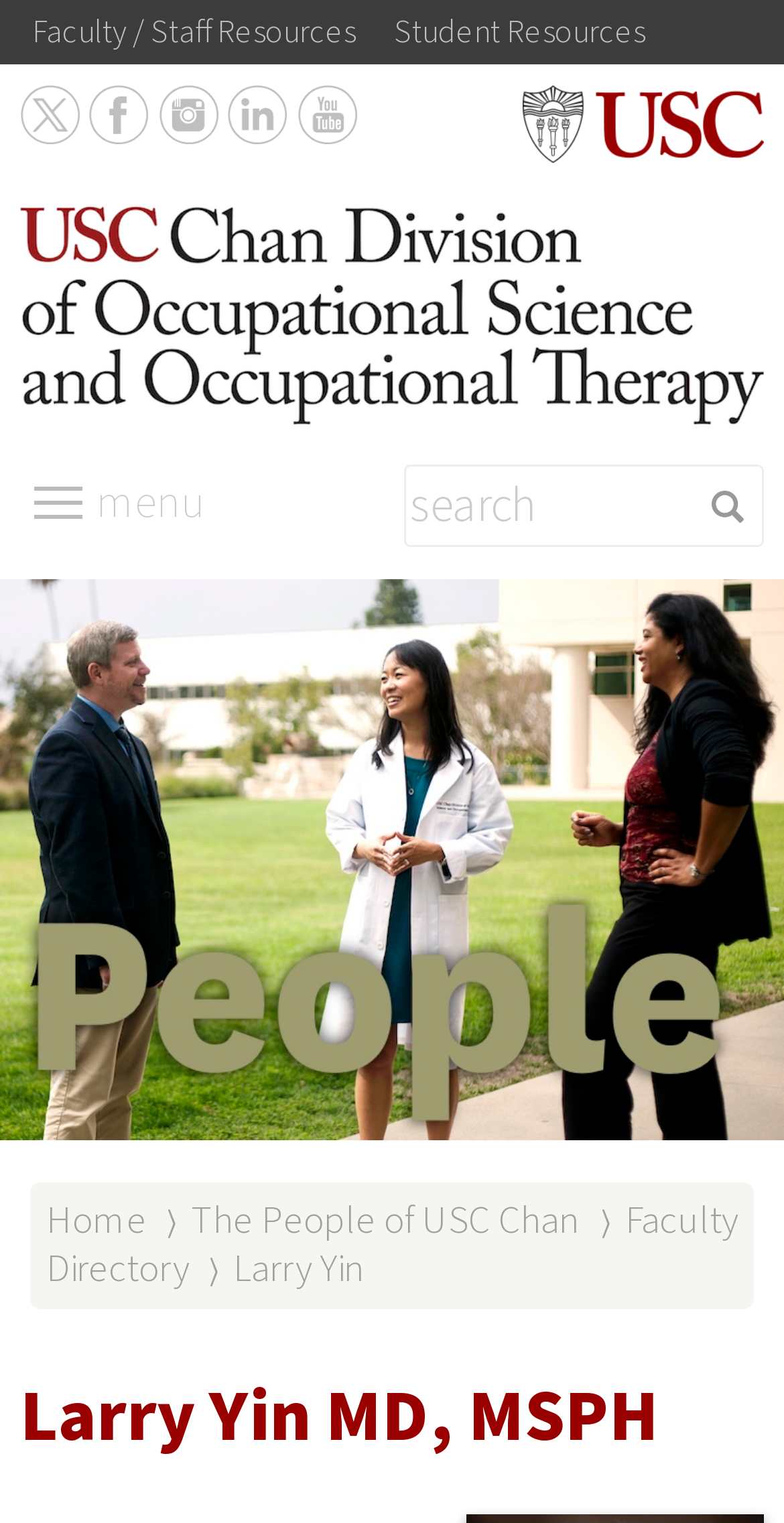How many resources links are there for students?
Please respond to the question with a detailed and thorough explanation.

I found one link with the text 'Student Resources' which is likely a resource link for students.